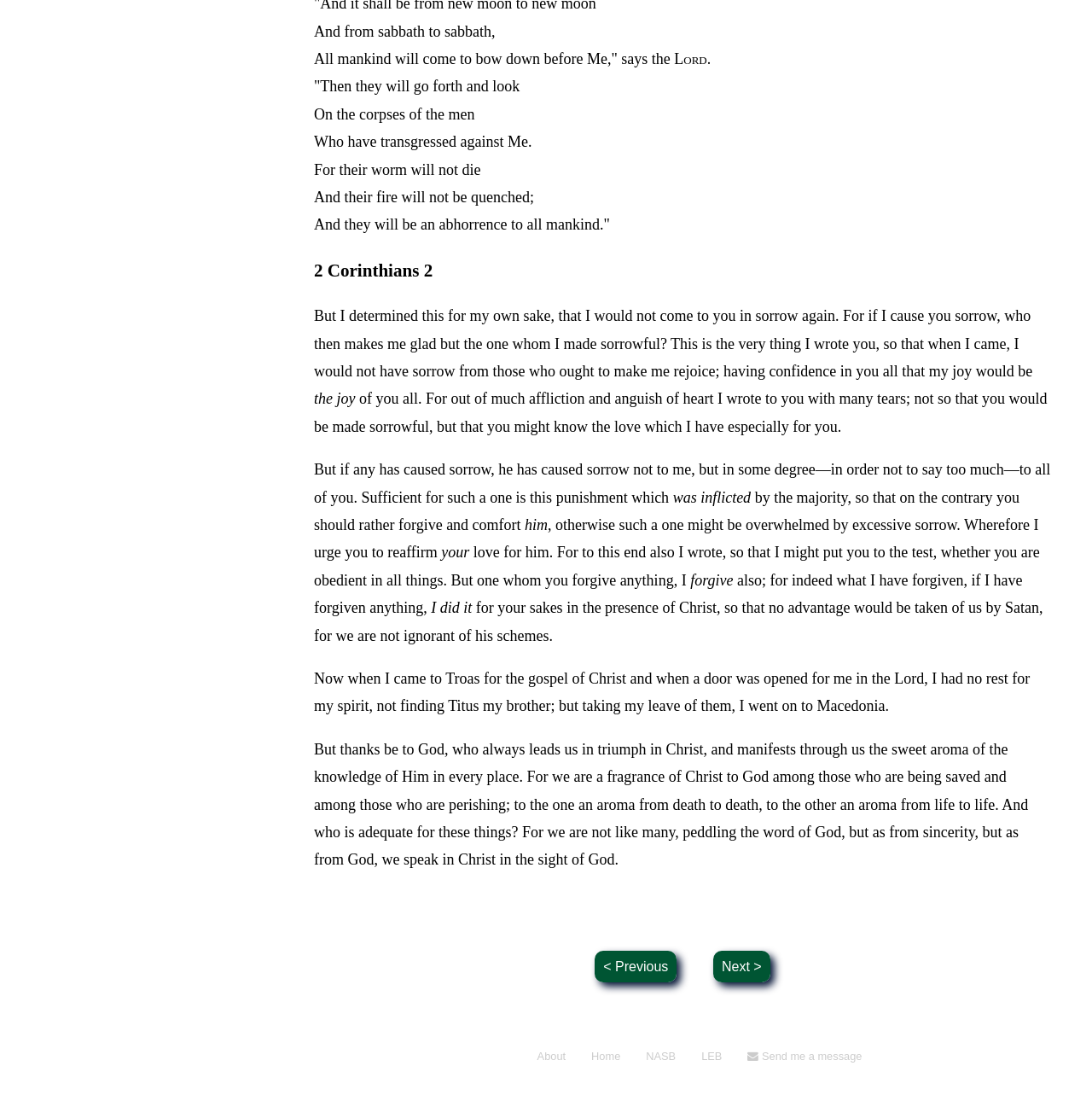Bounding box coordinates are specified in the format (top-left x, top-left y, bottom-right x, bottom-right y). All values are floating point numbers bounded between 0 and 1. Please provide the bounding box coordinate of the region this sentence describes: LEB

[0.632, 0.954, 0.671, 0.975]